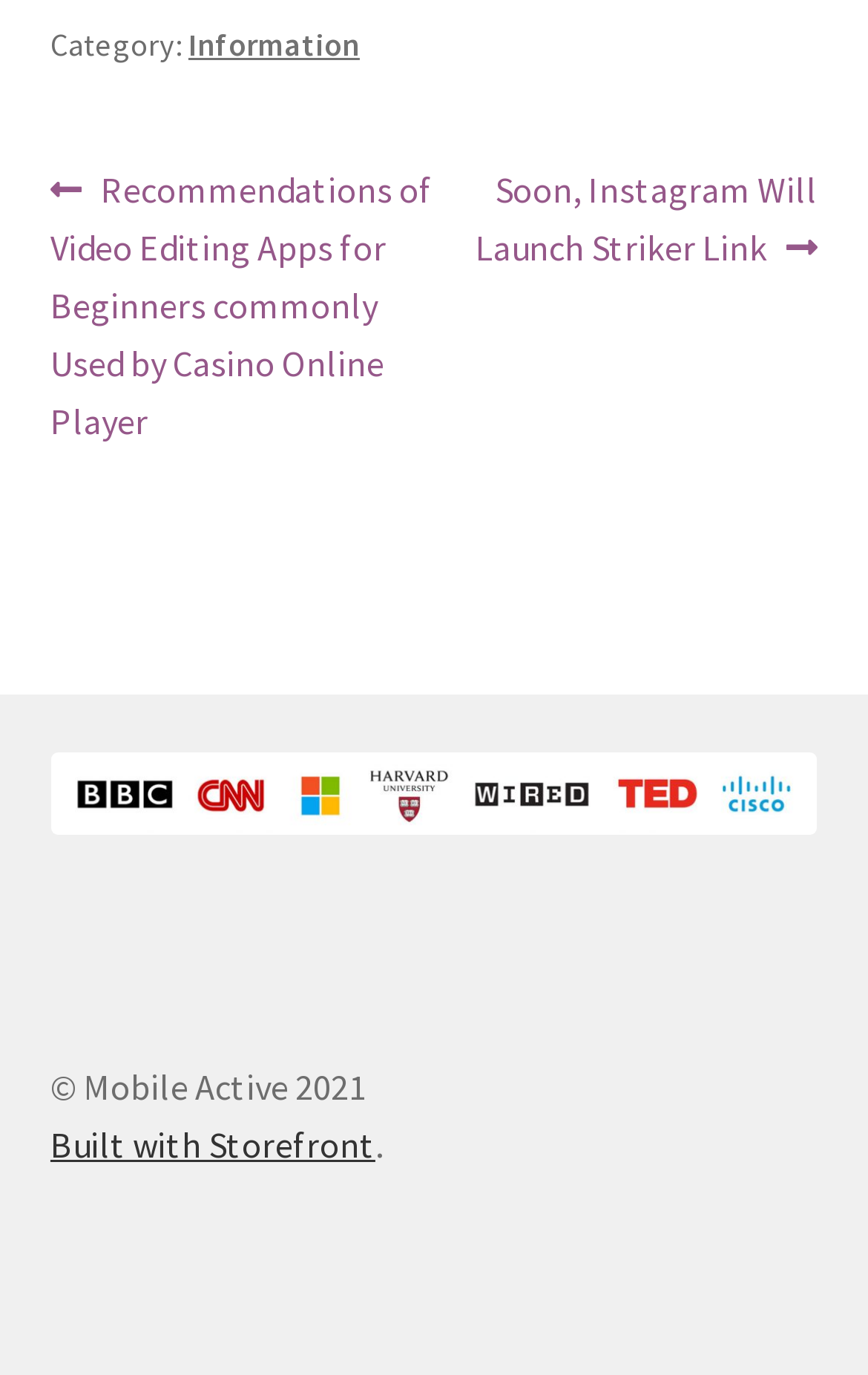What is the copyright year of Mobile Active?
Please answer the question as detailed as possible based on the image.

At the bottom of the webpage, there is a static text '© Mobile Active 2021', which indicates the copyright year of Mobile Active.